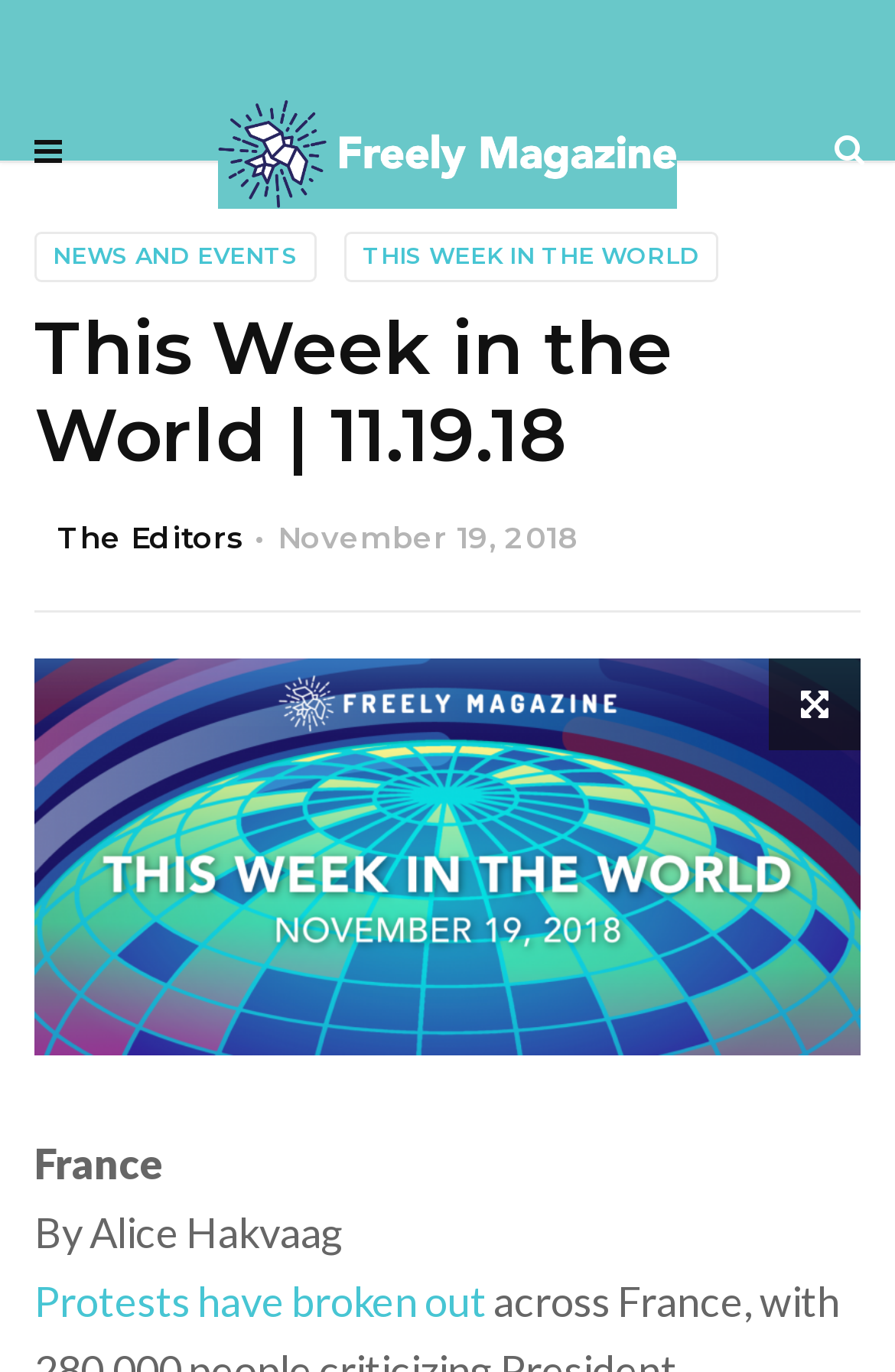Extract the bounding box of the UI element described as: "This Week in the World".

[0.385, 0.169, 0.803, 0.206]